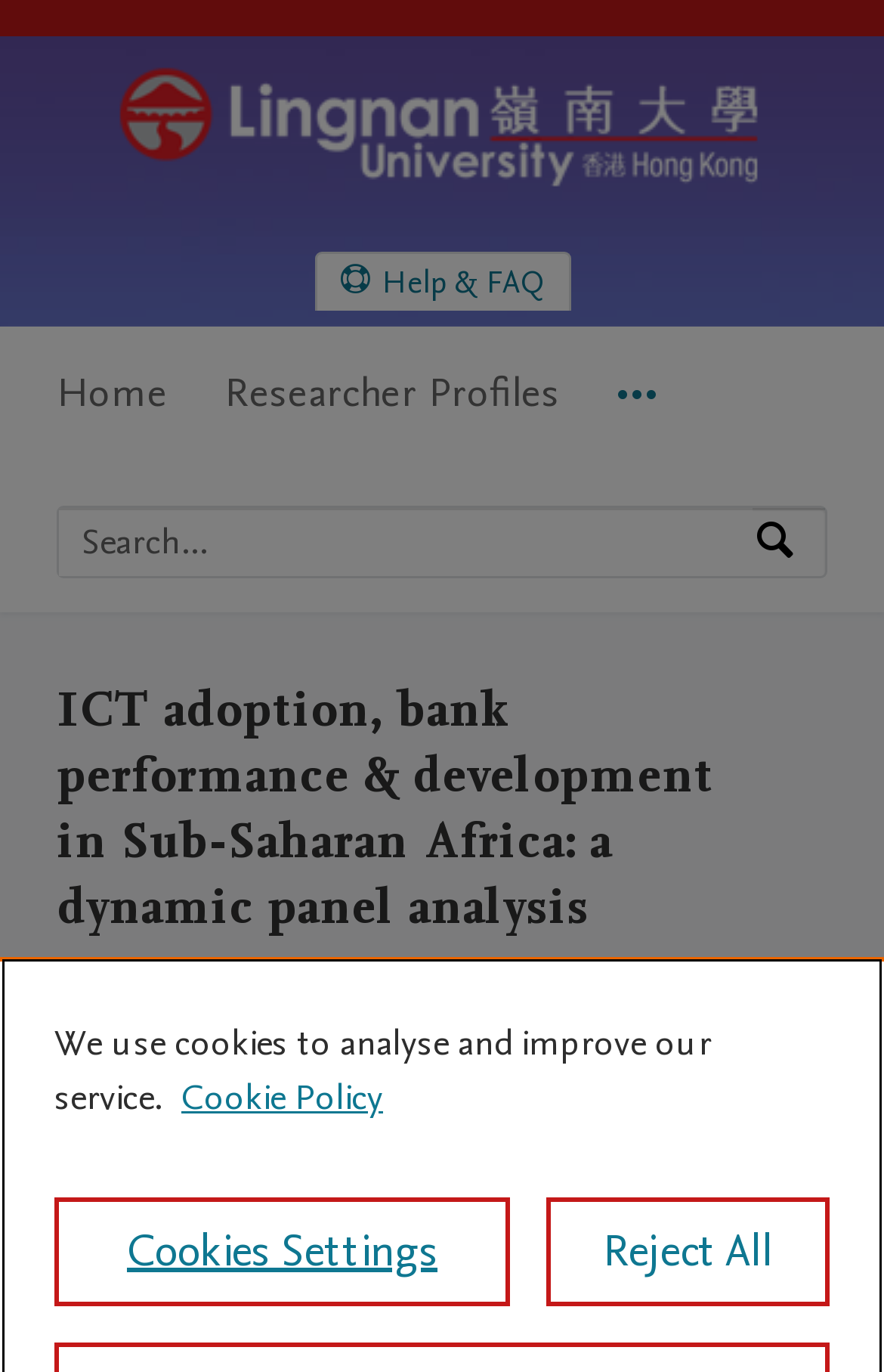Identify and provide the main heading of the webpage.

ICT adoption, bank performance & development in Sub-Saharan Africa: a dynamic panel analysis